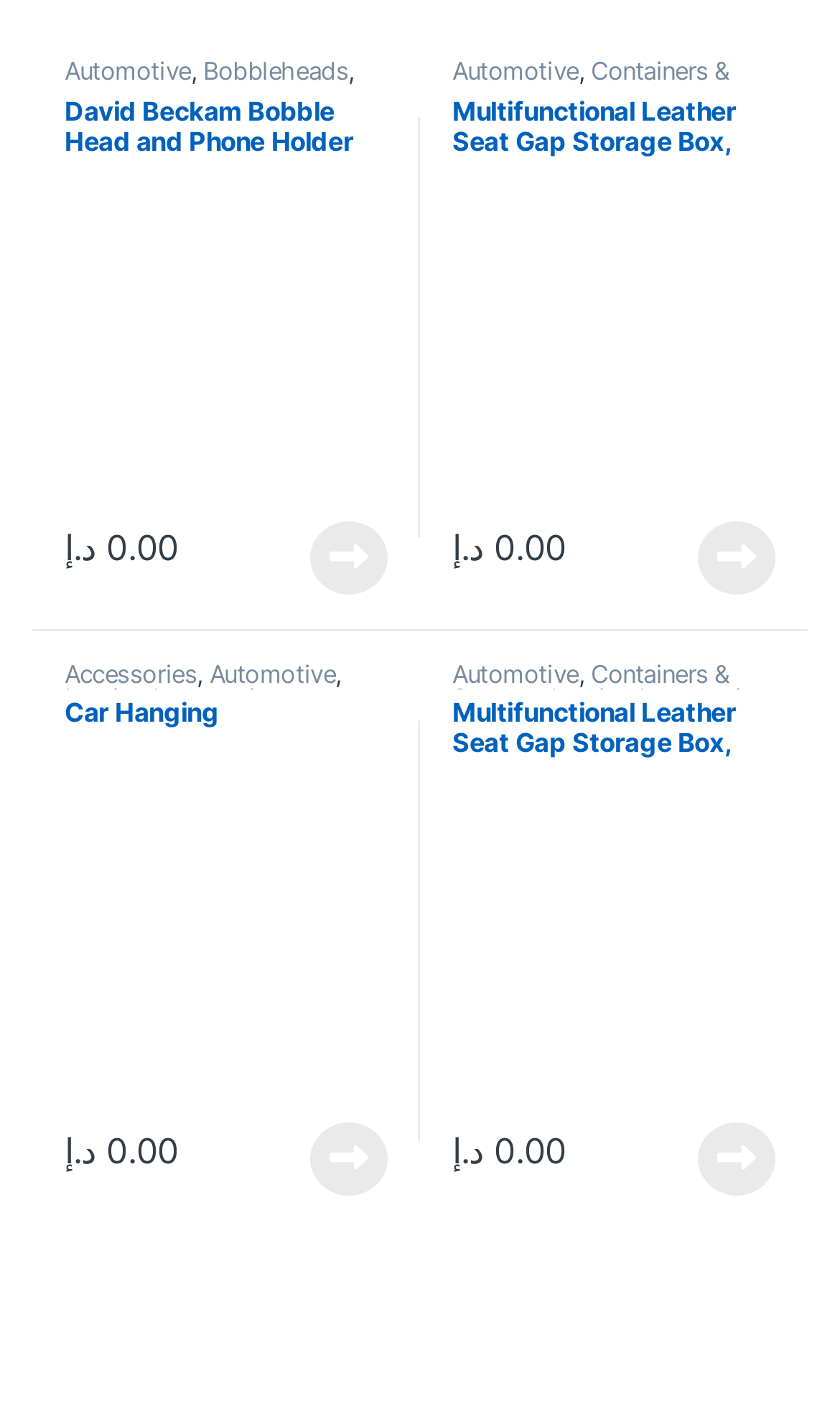Please identify the bounding box coordinates of the element on the webpage that should be clicked to follow this instruction: "View Car Hanging product". The bounding box coordinates should be given as four float numbers between 0 and 1, formatted as [left, top, right, bottom].

[0.077, 0.491, 0.462, 0.772]